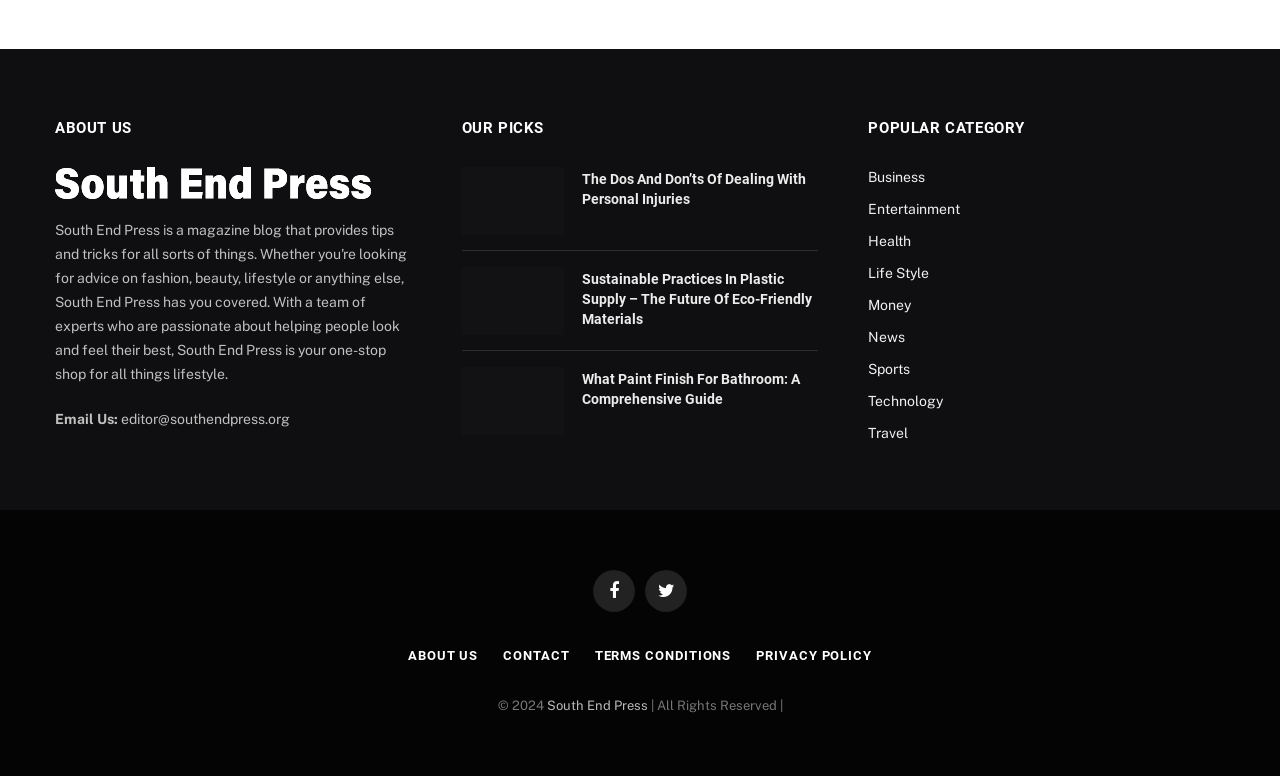What is the title of the first article under 'OUR PICKS'?
Based on the image, give a concise answer in the form of a single word or short phrase.

The Dos And Don’ts Of Dealing With Personal Injuries